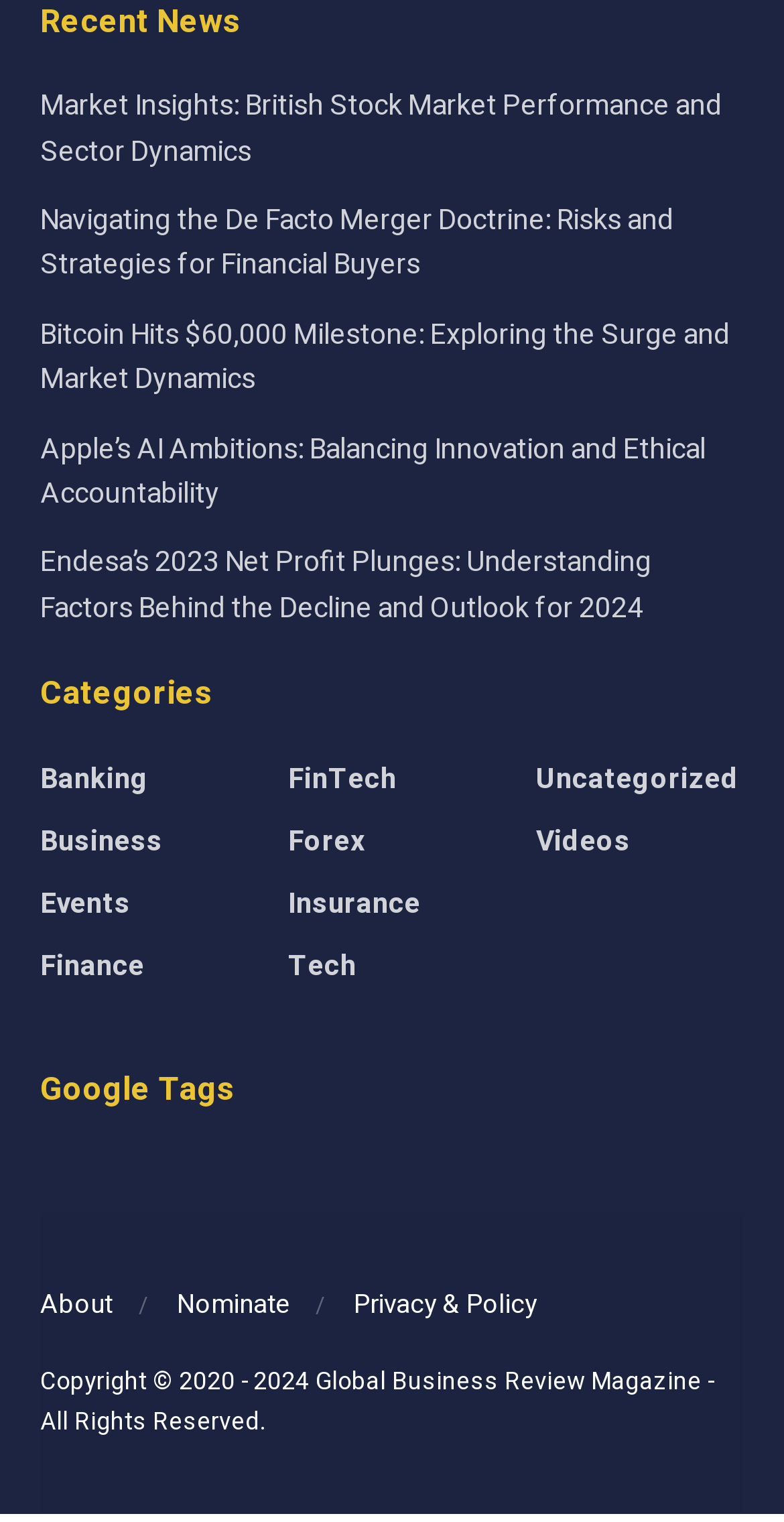Specify the bounding box coordinates for the region that must be clicked to perform the given instruction: "Explore Banking category".

[0.051, 0.497, 0.19, 0.525]